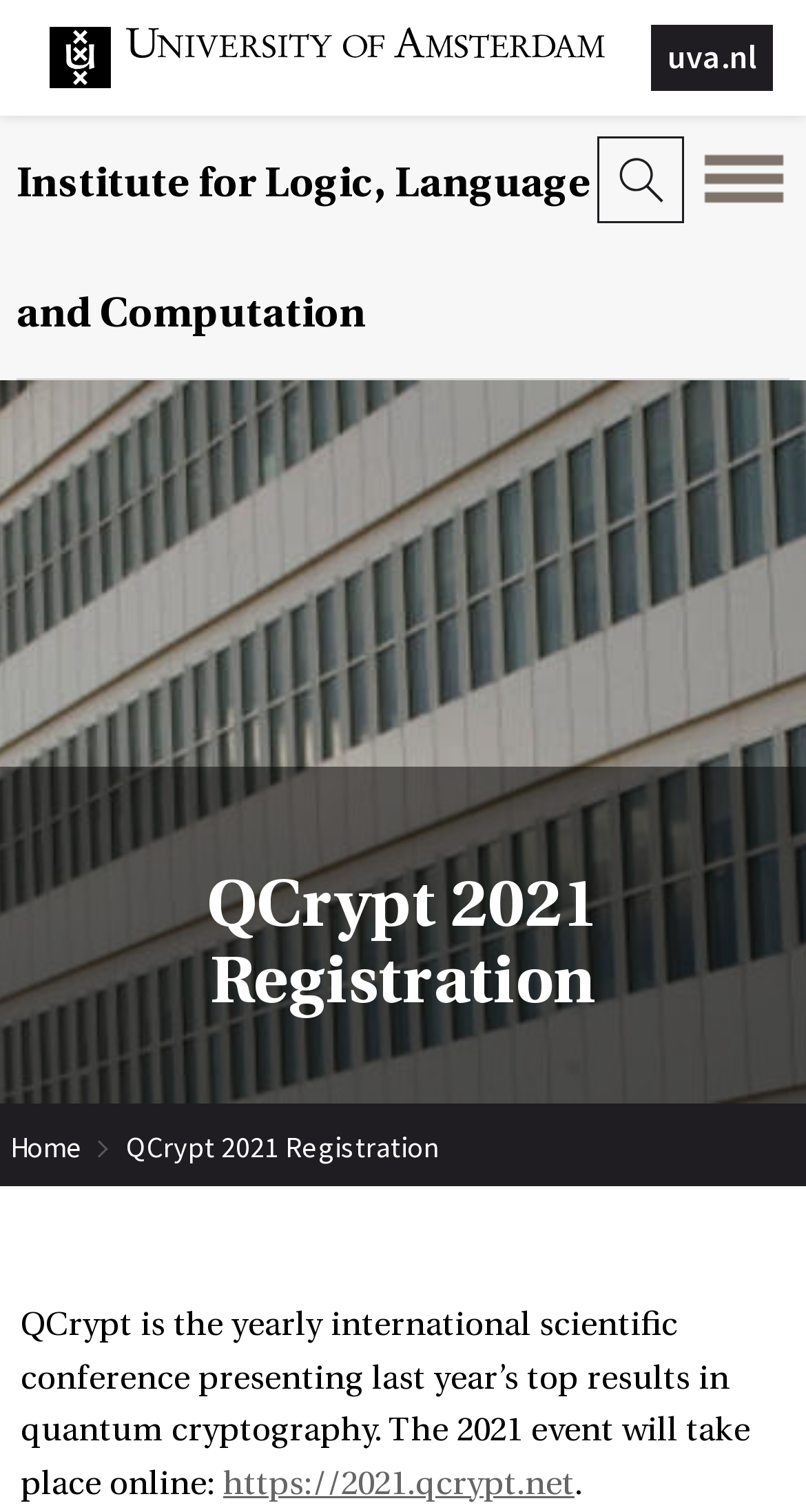Provide a one-word or brief phrase answer to the question:
What is the URL of the QCrypt 2021 website?

https://2021.qcrypt.net